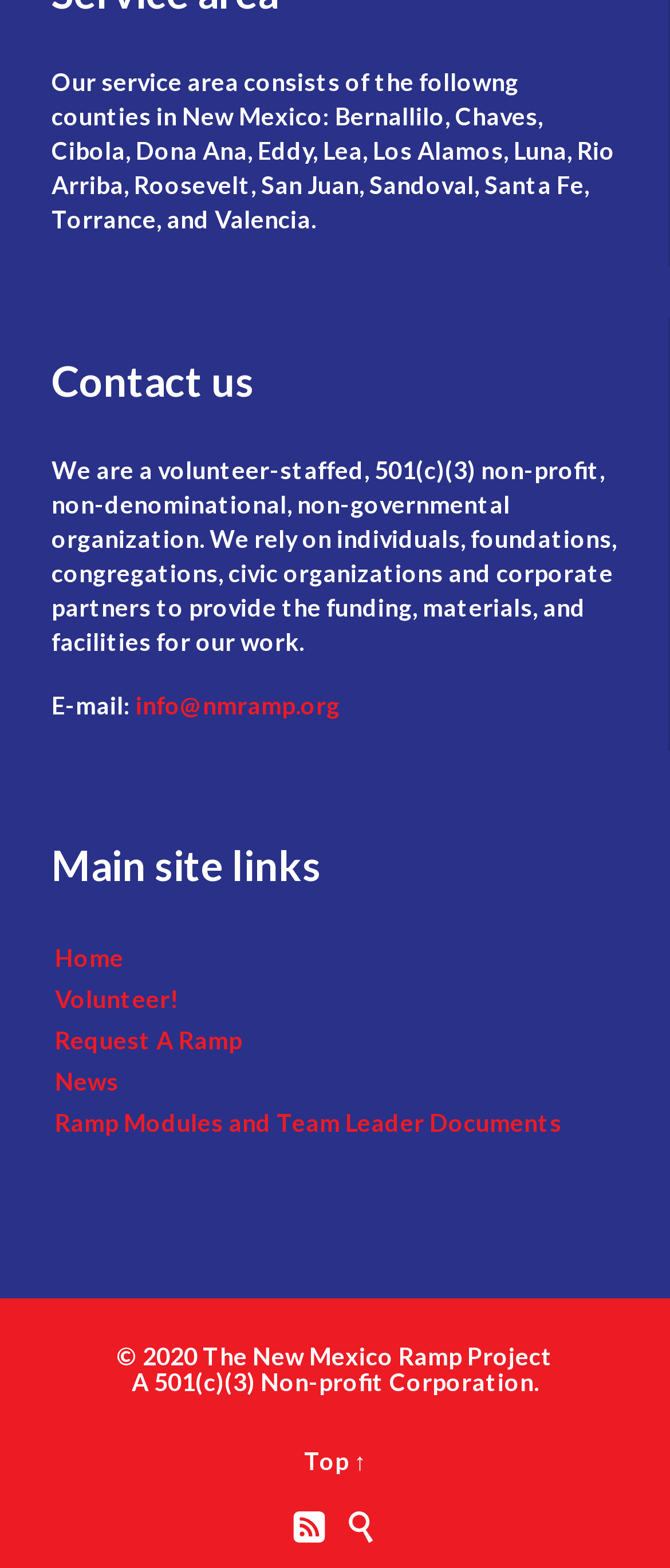Provide the bounding box coordinates for the area that should be clicked to complete the instruction: "Request a ramp".

[0.077, 0.651, 0.923, 0.677]